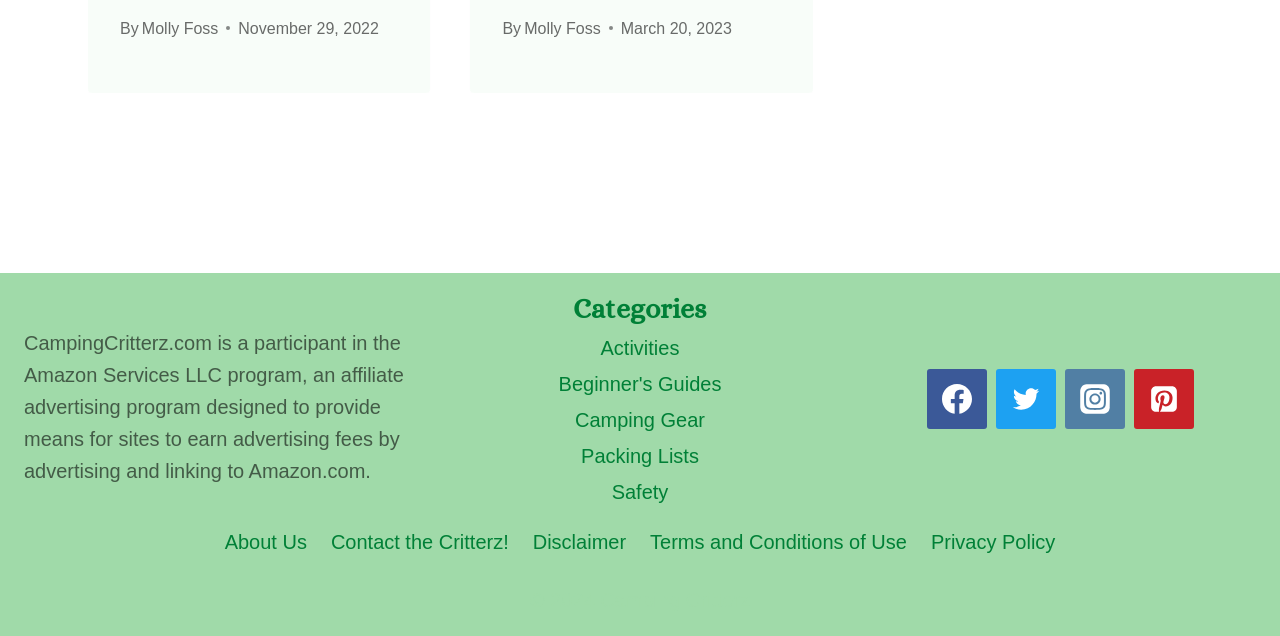Pinpoint the bounding box coordinates of the element you need to click to execute the following instruction: "Click on the 'Activities' category". The bounding box should be represented by four float numbers between 0 and 1, in the format [left, top, right, bottom].

[0.469, 0.53, 0.531, 0.565]